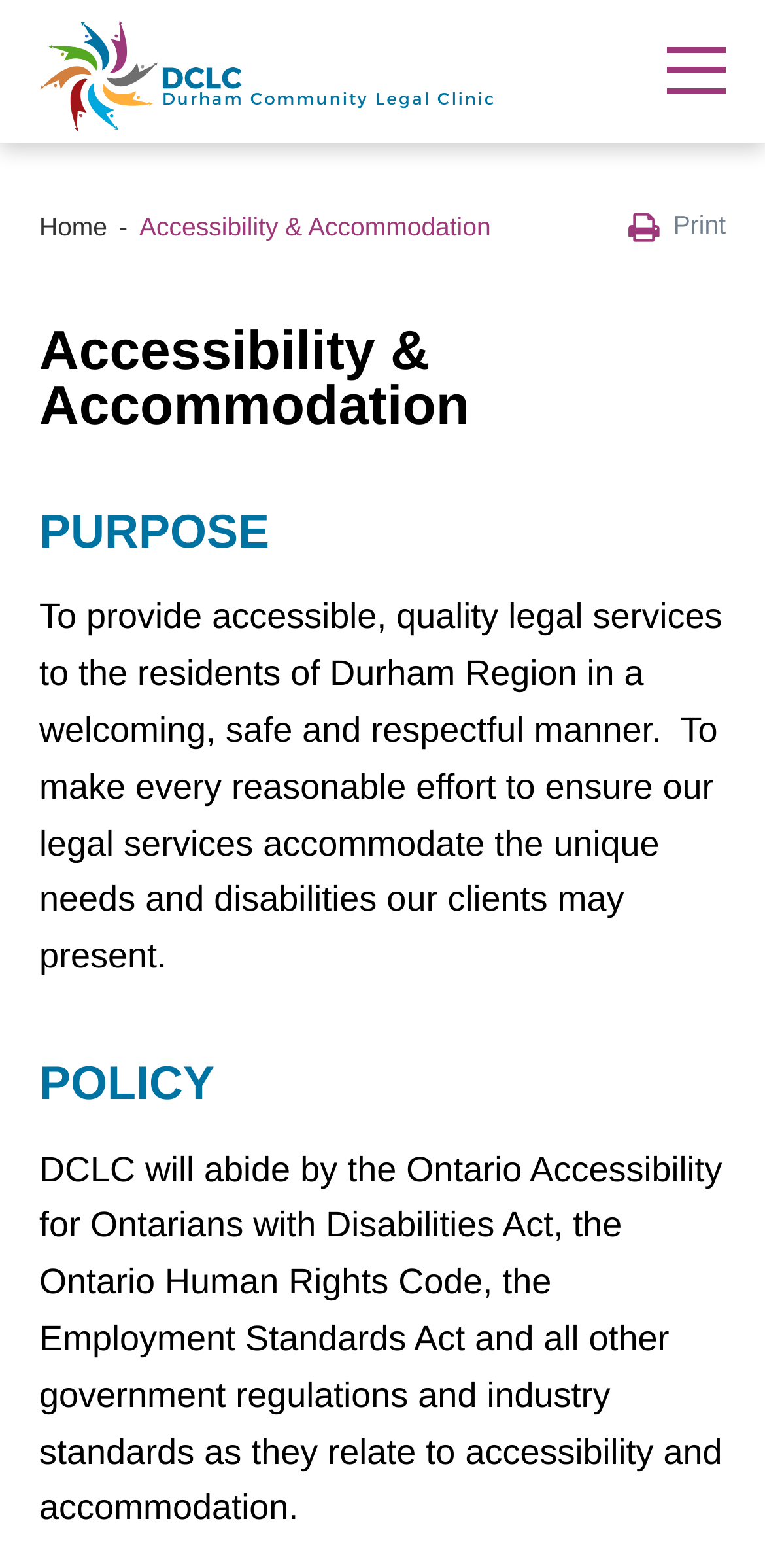Please reply to the following question using a single word or phrase: 
What laws does the clinic abide by?

Ontario Accessibility Act